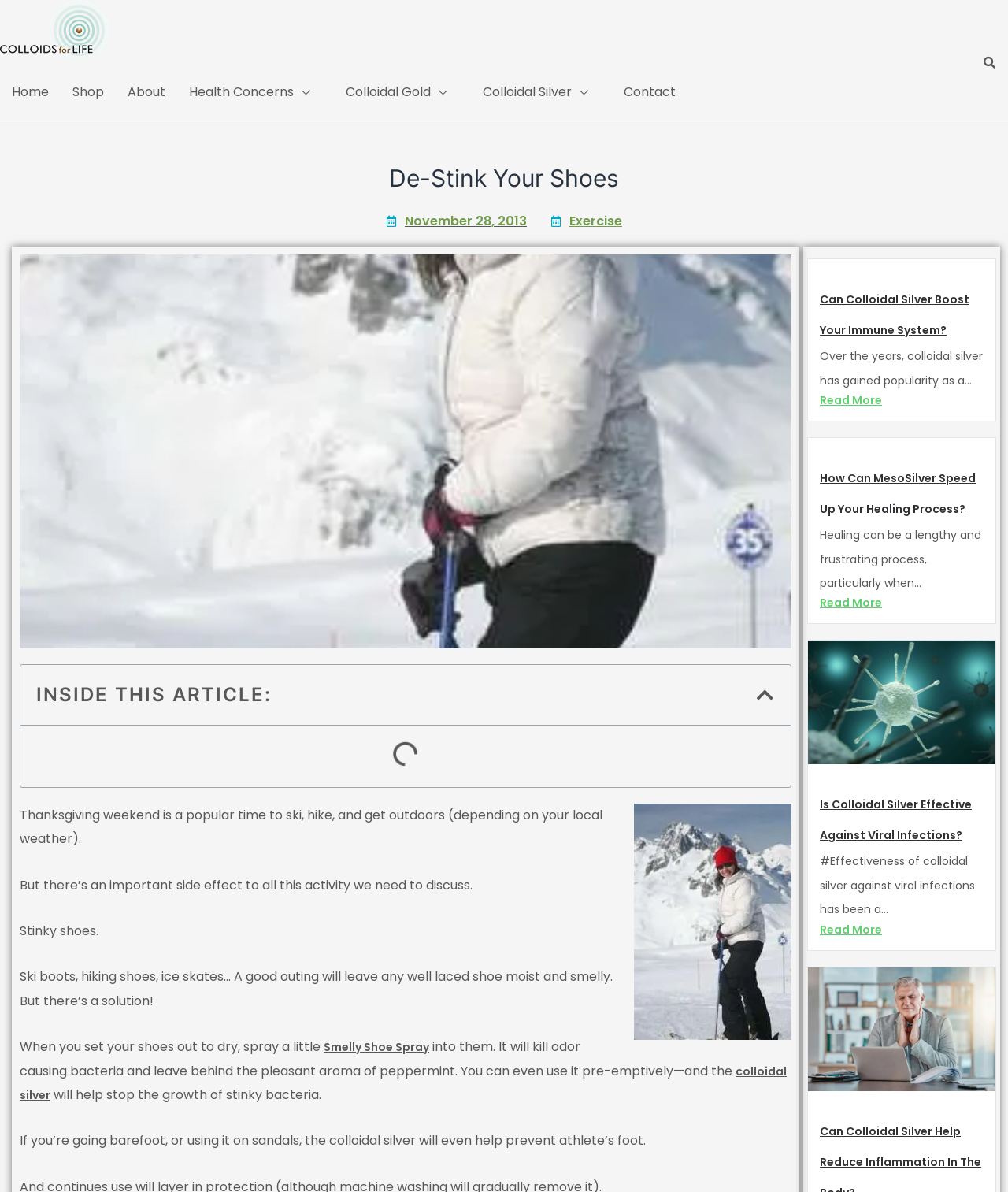For the following element description, predict the bounding box coordinates in the format (top-left x, top-left y, bottom-right x, bottom-right y). All values should be floating point numbers between 0 and 1. Description: Smelly Shoe Spray

[0.321, 0.872, 0.426, 0.885]